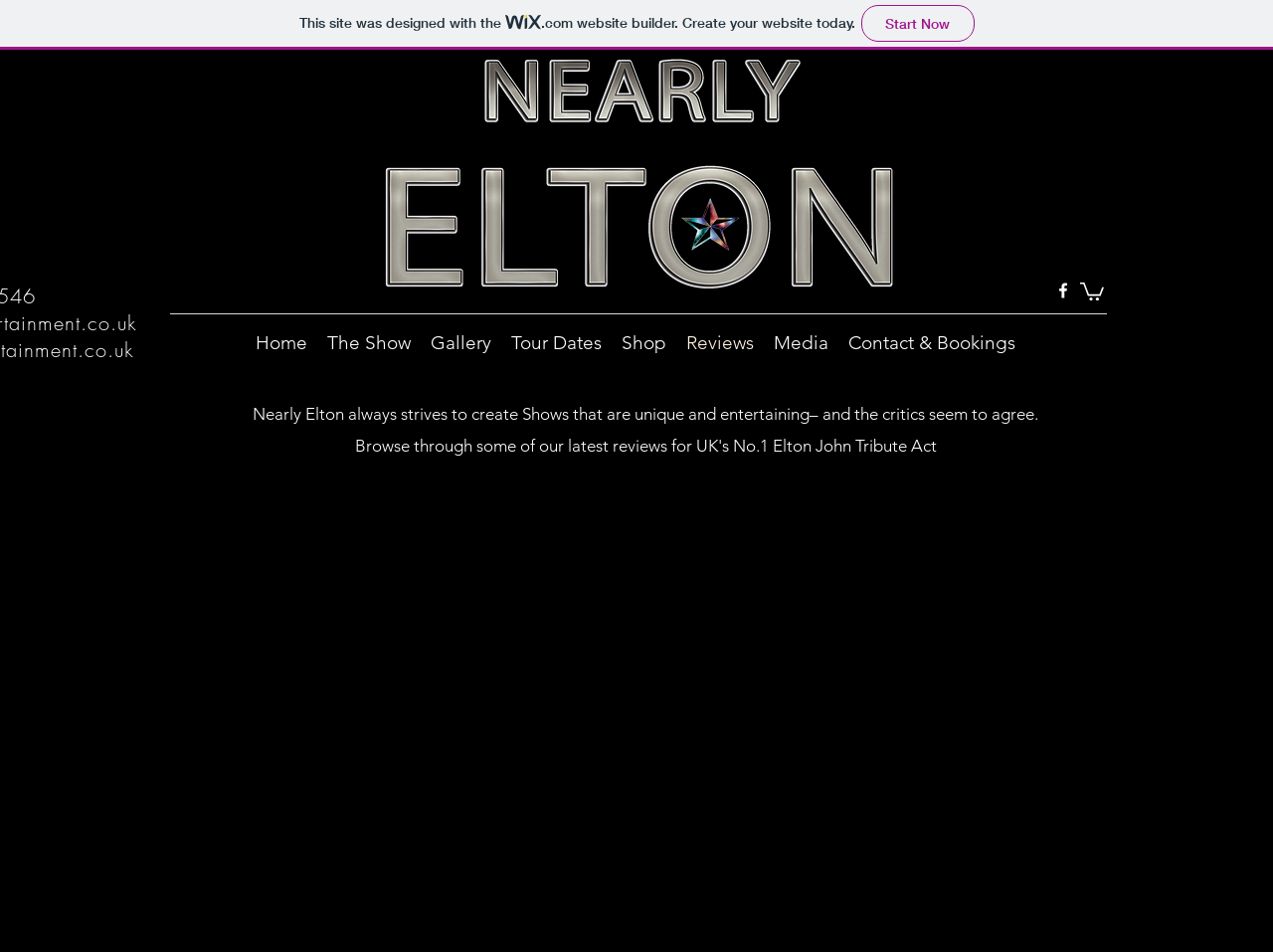Give the bounding box coordinates for the element described as: "Contact & Bookings".

[0.659, 0.338, 0.805, 0.383]